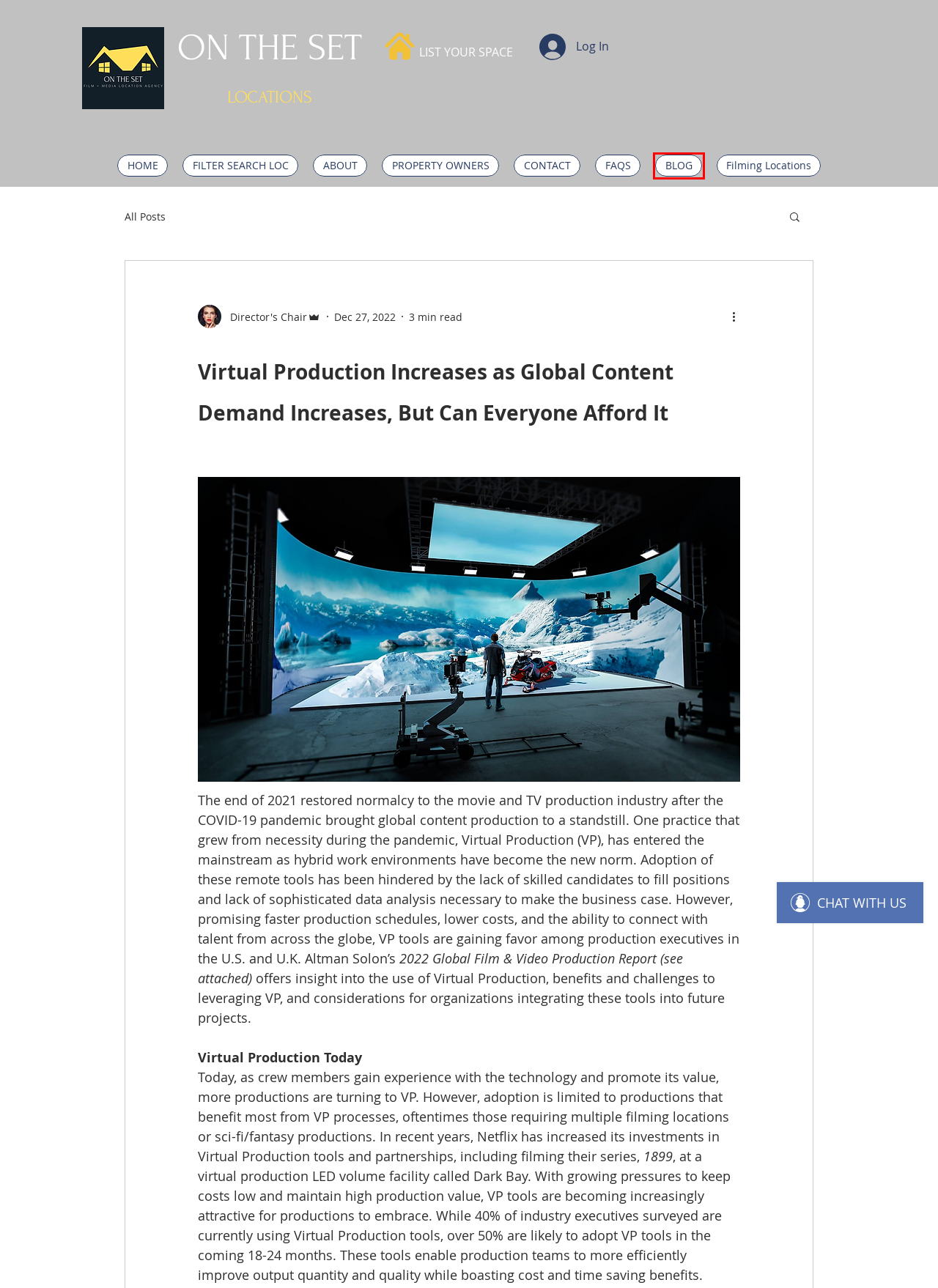You are provided with a screenshot of a webpage containing a red rectangle bounding box. Identify the webpage description that best matches the new webpage after the element in the bounding box is clicked. Here are the potential descriptions:
A. ON THE SET GLOBAL - Film, TV, Commercial location listings & property booking
B. FAQS | On The Set Global
C. Location 001
D. PROPERTY OWNERS | On The Set Global
E. Blog | On The Set Locations
F. ON THE SET LOCATIONS - Film, TV, Commercial location listings & property booking
G. The Machines Keep Coming
H. ABOUT | On The Set Global

E